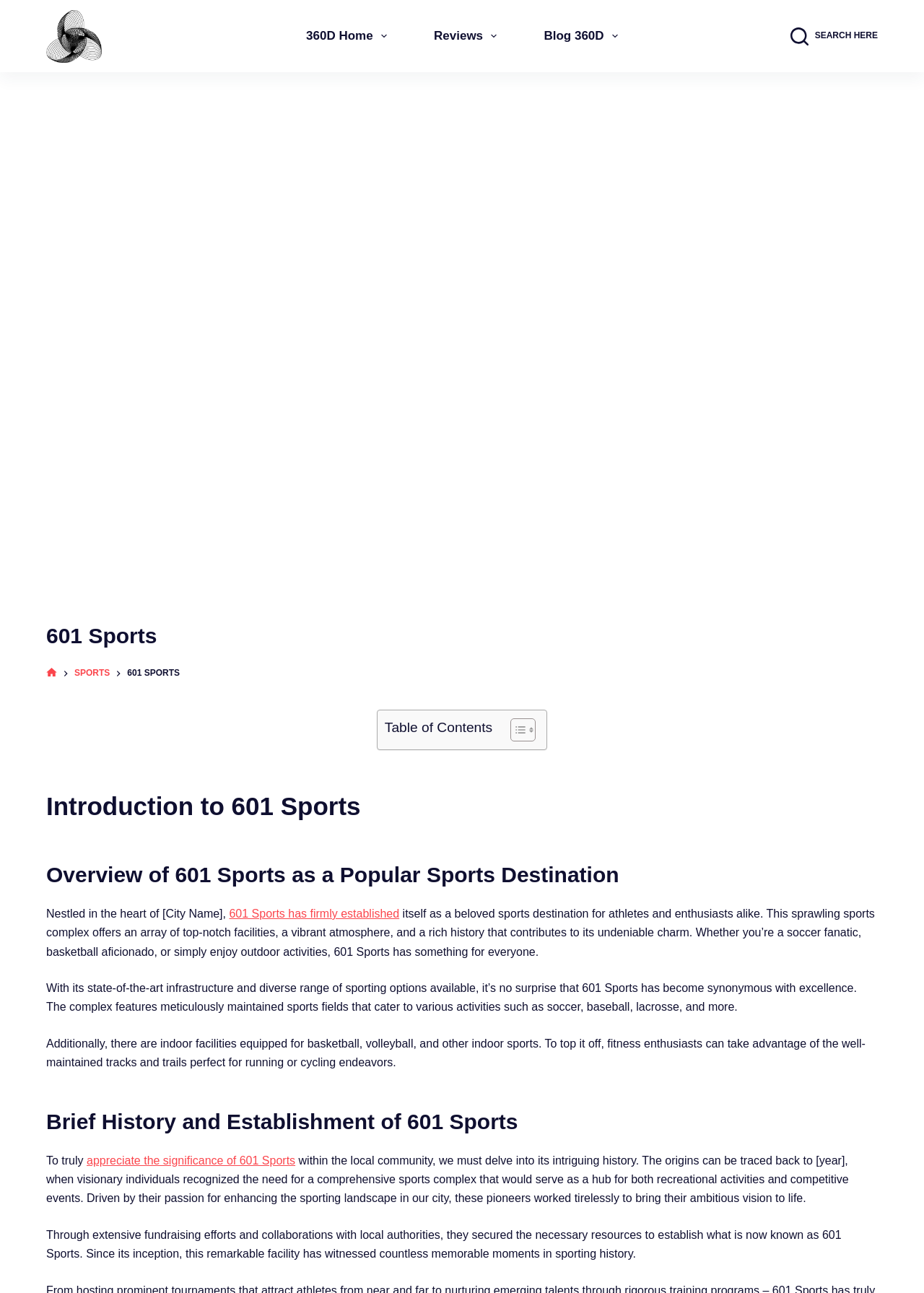Answer the following query concisely with a single word or phrase:
What is the name of the sports complex?

601 Sports